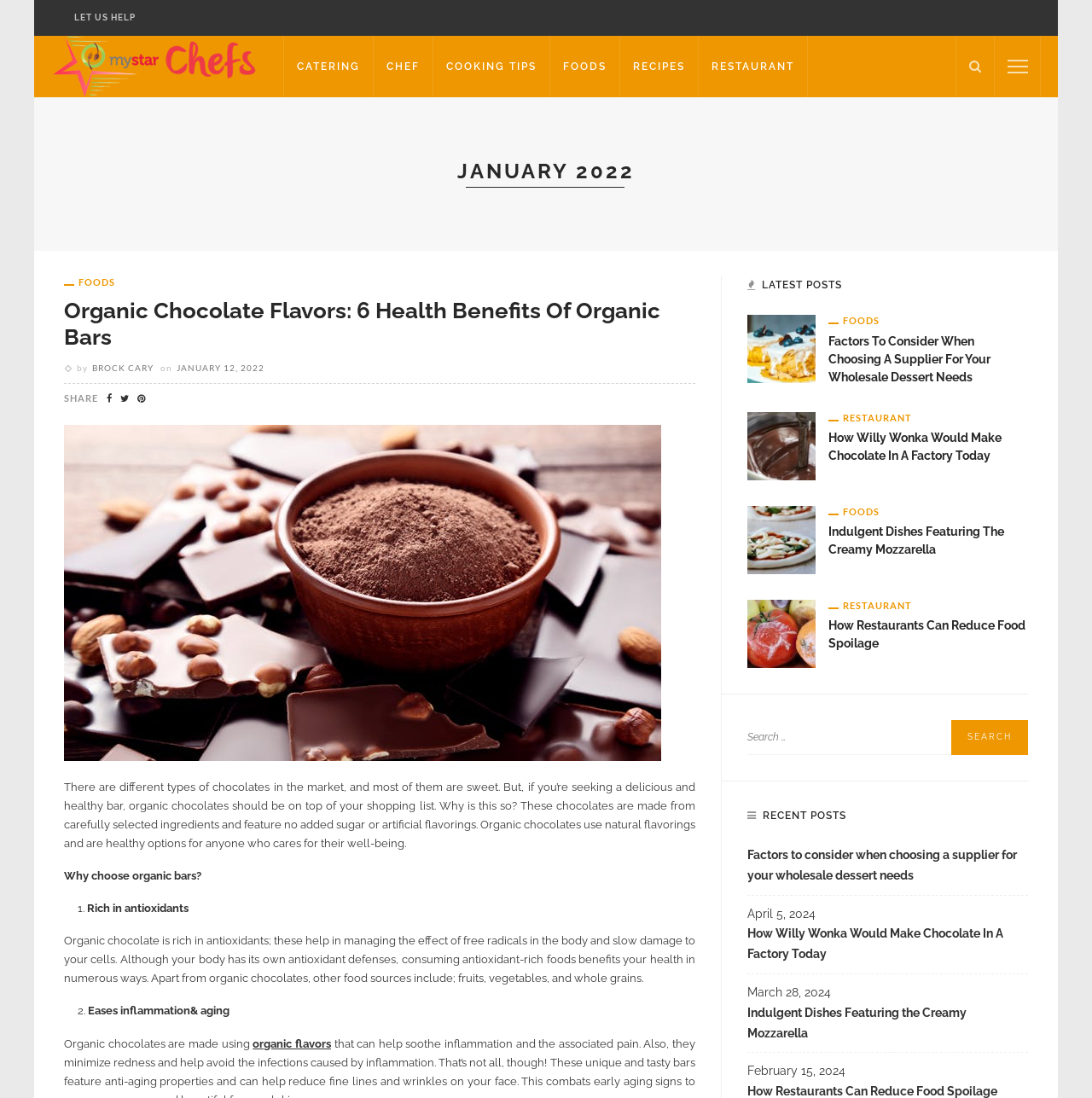What are the benefits of organic chocolates?
Using the information from the image, answer the question thoroughly.

The benefits of organic chocolates are listed in the article 'Organic Chocolate Flavors: 6 Health Benefits Of Organic Bars'. The article states that organic chocolates are rich in antioxidants, which help in managing the effect of free radicals in the body and slow damage to your cells. Additionally, organic chocolates ease inflammation and aging.